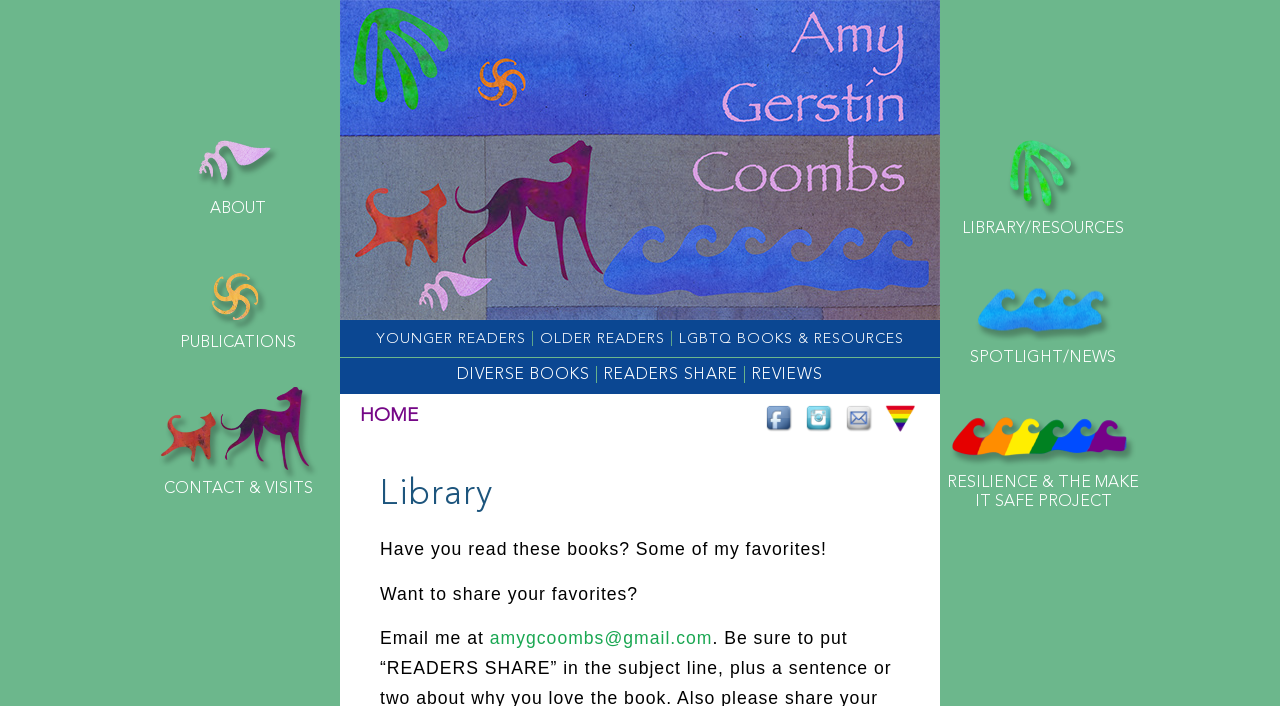Answer the question below using just one word or a short phrase: 
What is the email address to share favorite books?

amygcoombs@gmail.com